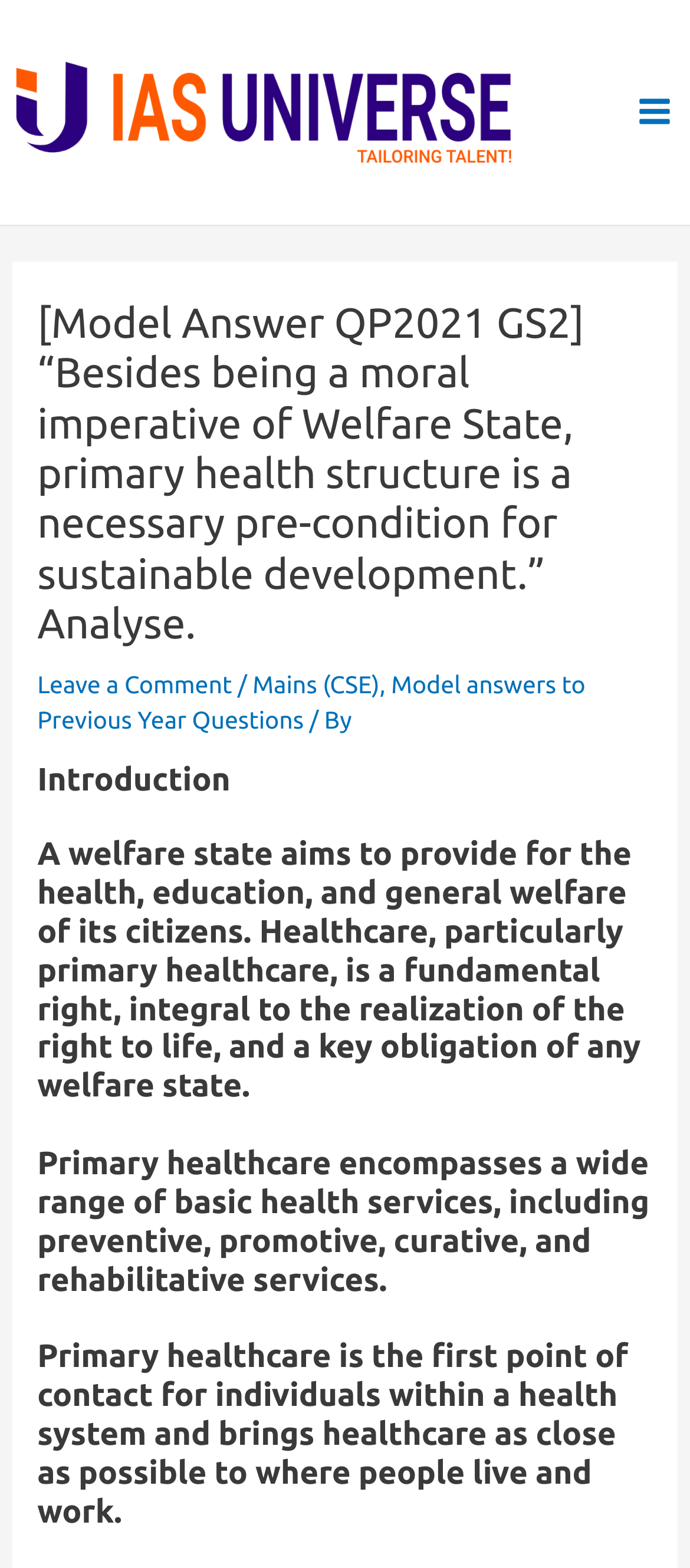What is the relationship between primary healthcare and the right to life?
Using the image provided, answer with just one word or phrase.

Integral